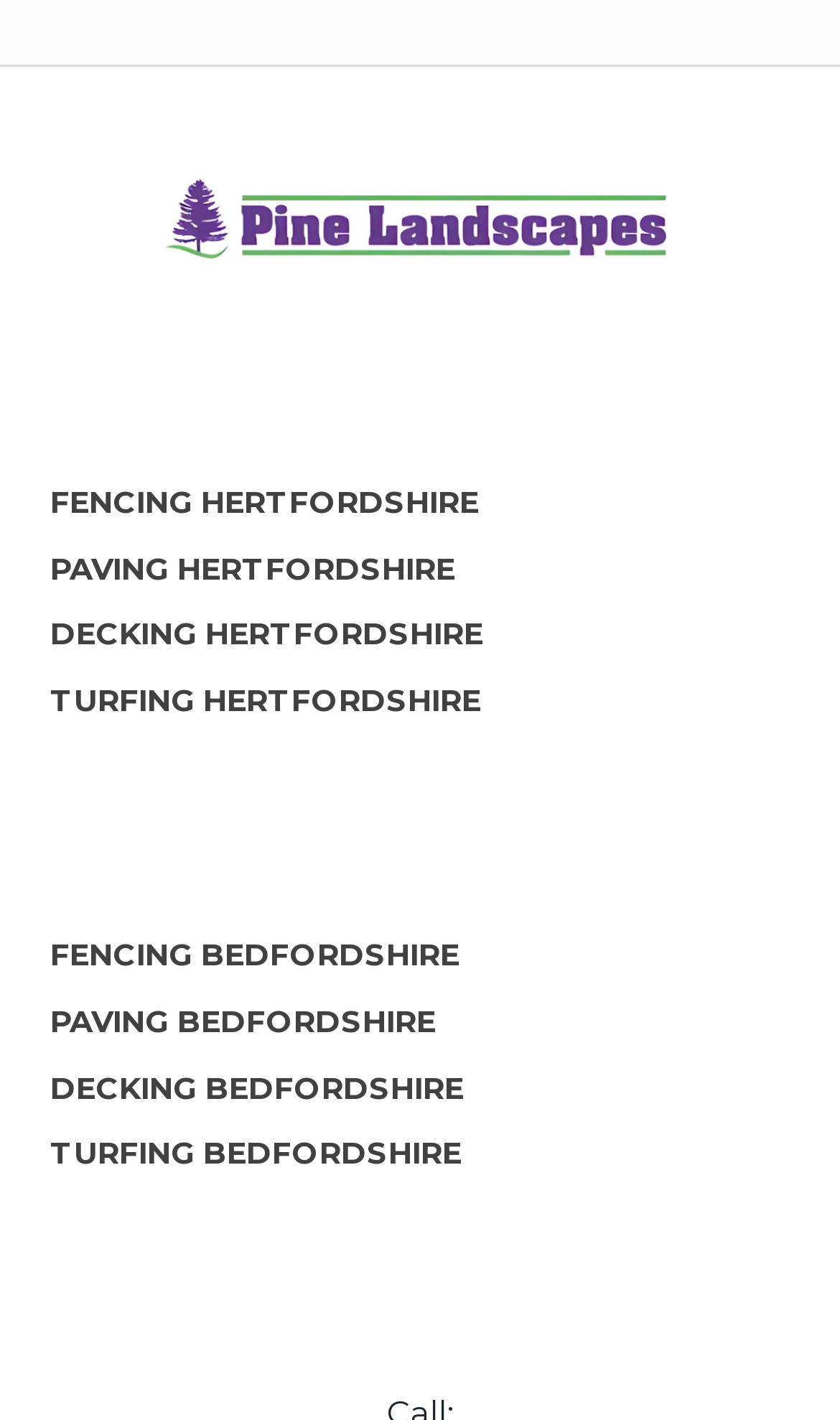Are the menu items in the footer menus organized horizontally? Examine the screenshot and reply using just one word or a brief phrase.

Yes